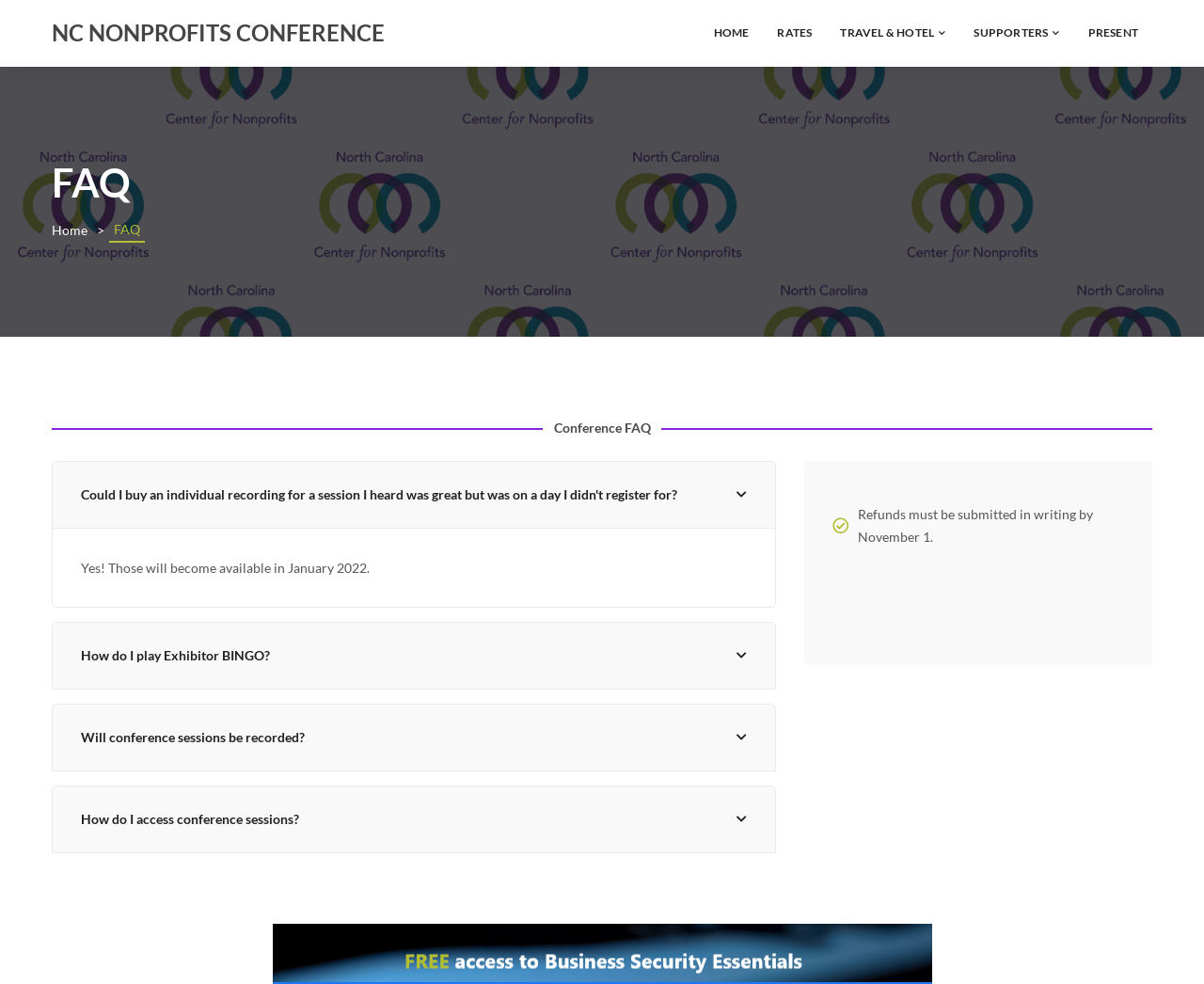Find the bounding box coordinates of the element to click in order to complete this instruction: "Click How do I access conference sessions?". The bounding box coordinates must be four float numbers between 0 and 1, denoted as [left, top, right, bottom].

[0.043, 0.798, 0.645, 0.867]